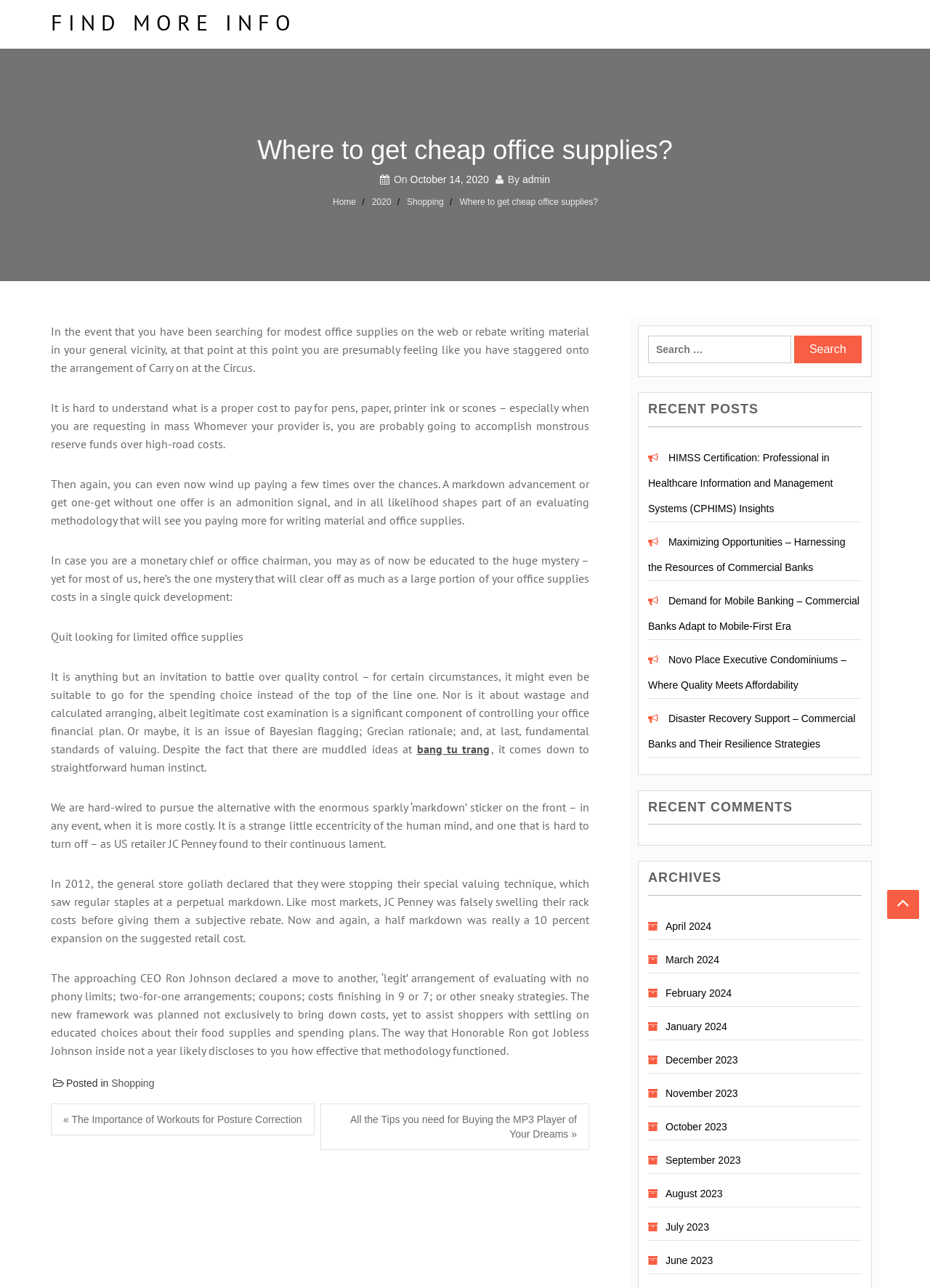Generate the title text from the webpage.

Where to get cheap office supplies?